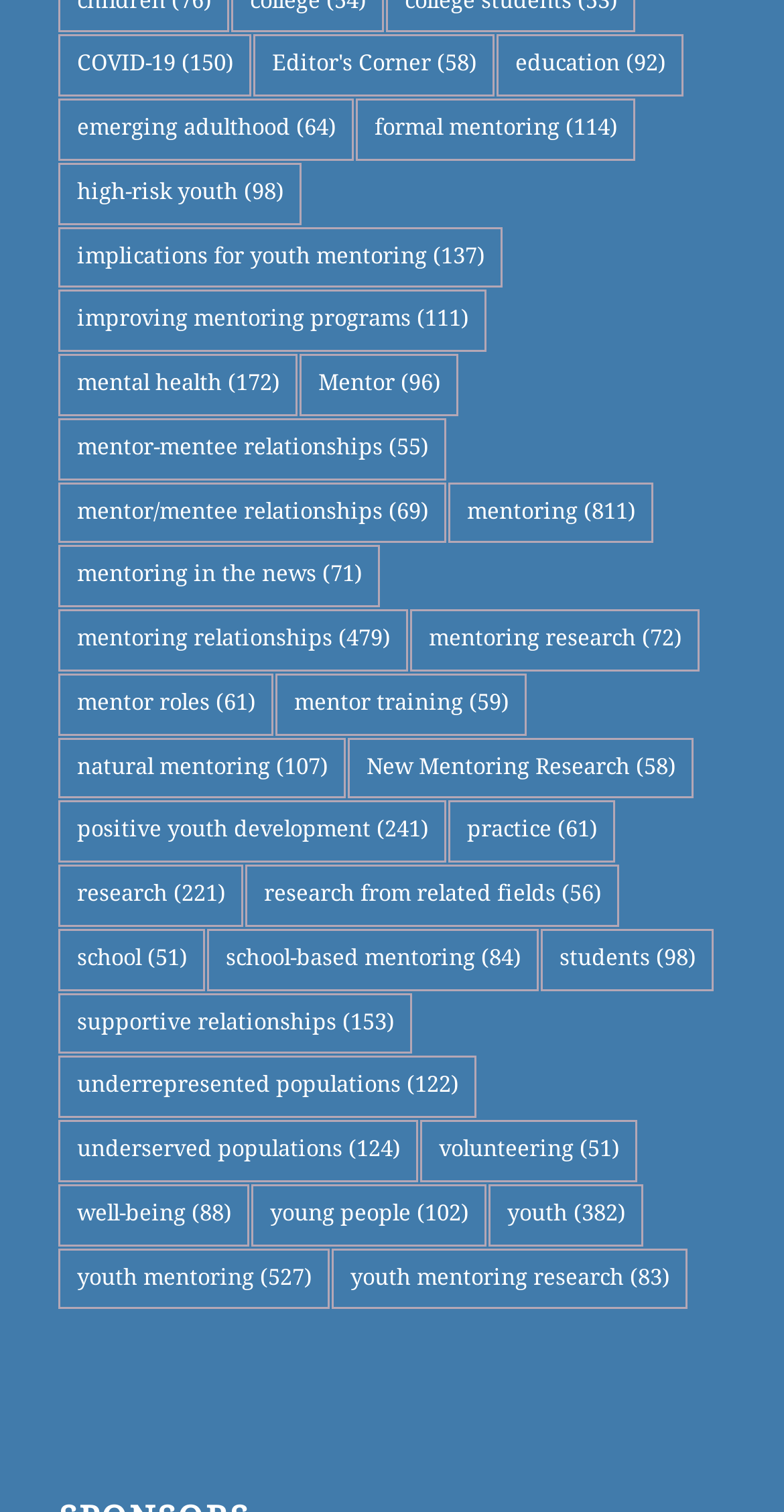Determine the coordinates of the bounding box that should be clicked to complete the instruction: "Learn about emerging adulthood". The coordinates should be represented by four float numbers between 0 and 1: [left, top, right, bottom].

[0.075, 0.065, 0.452, 0.106]